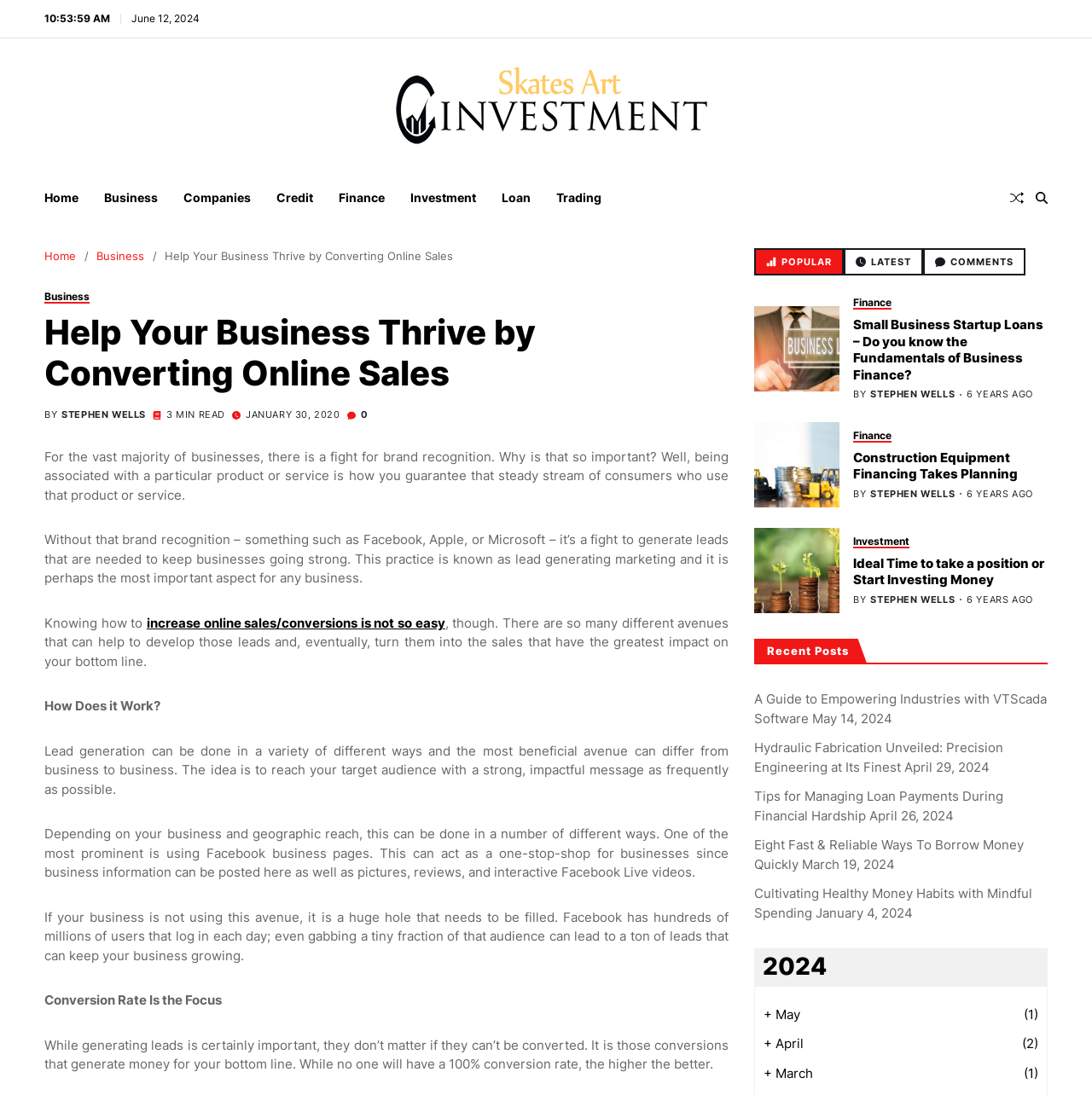Refer to the image and provide an in-depth answer to the question: 
What is the focus of the article 'Help Your Business Thrive by Converting Online Sales'?

I found the focus of the article by reading the static text 'Conversion Rate Is the Focus' which is a heading in the article, and then reading the subsequent paragraphs which discuss the importance of conversion rate.